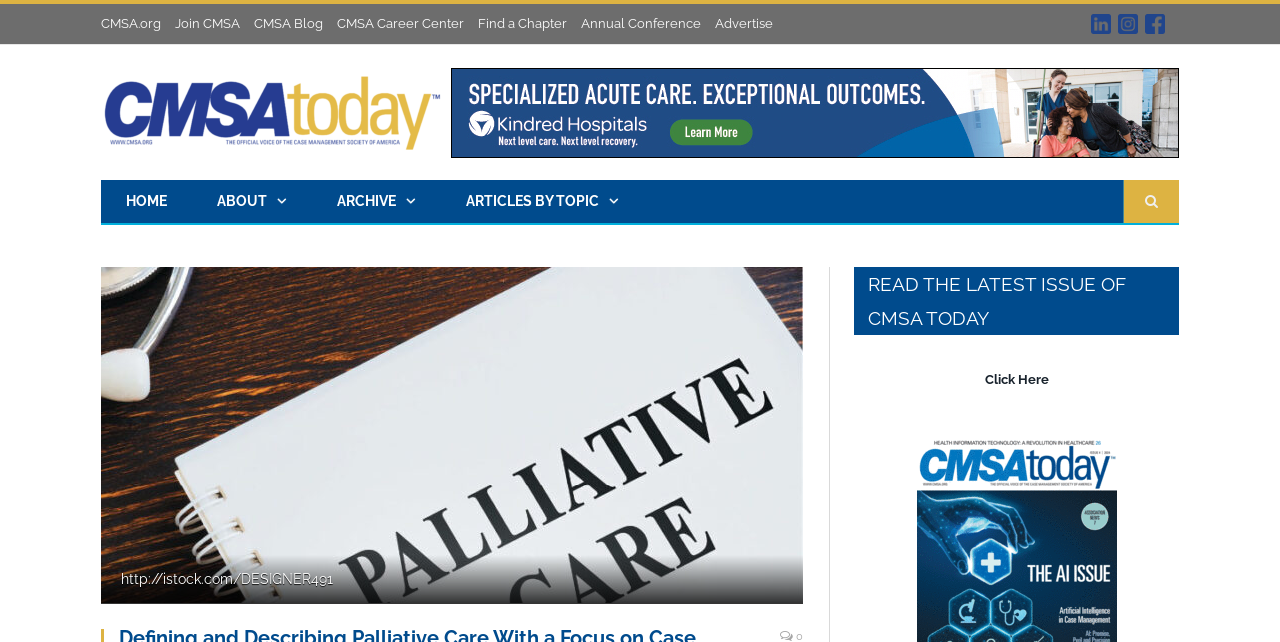Please locate the bounding box coordinates of the element that needs to be clicked to achieve the following instruction: "View the Case Management Society of America page". The coordinates should be four float numbers between 0 and 1, i.e., [left, top, right, bottom].

[0.079, 0.14, 0.351, 0.209]